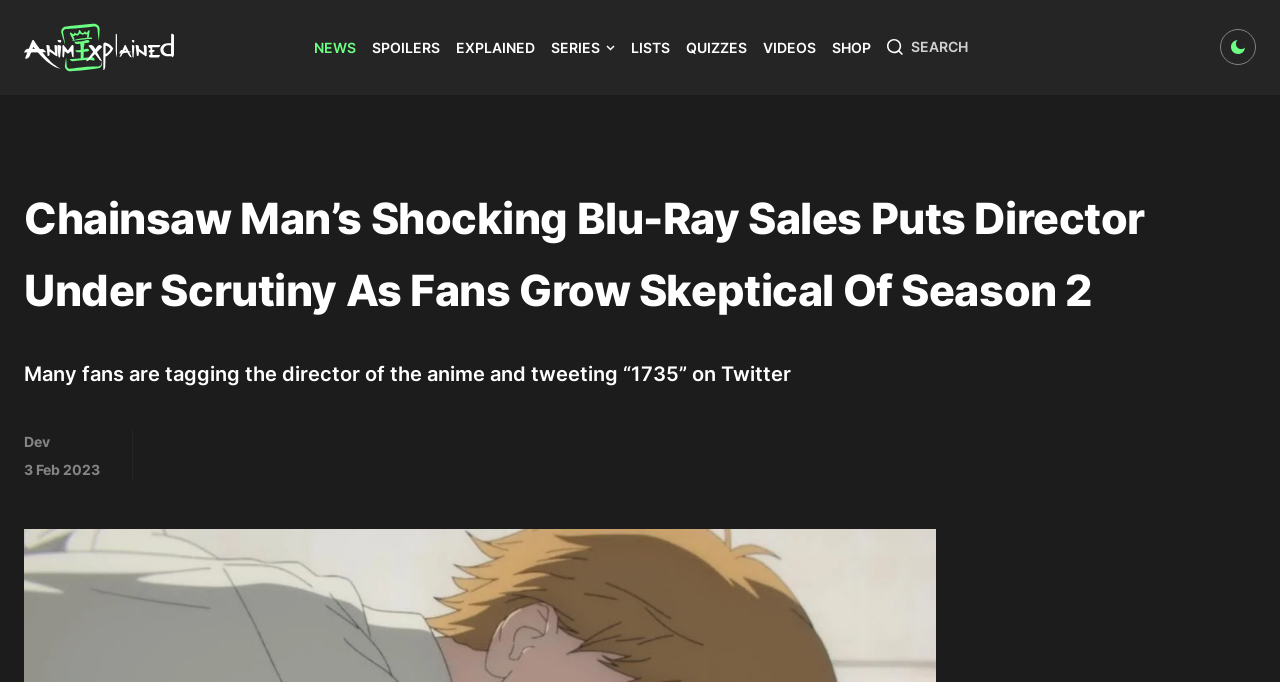What is the name of the website?
Please provide a comprehensive and detailed answer to the question.

The question can be answered by looking at the link 'Anime Explained' at the top of the webpage, which indicates the name of the website.